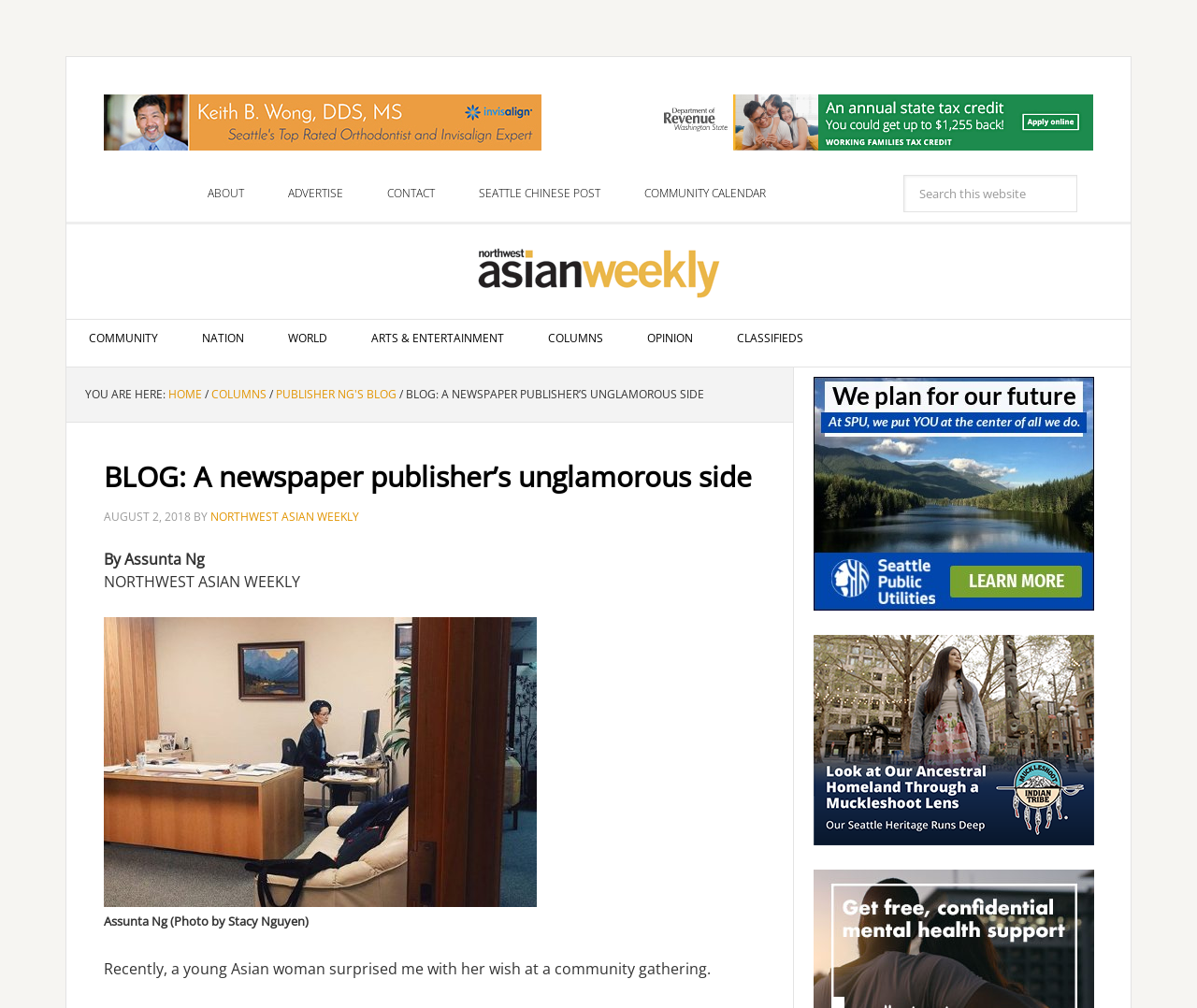Please provide a detailed answer to the question below by examining the image:
What is the date of the blog post?

I found the answer by looking at the time element which is located below the title of the blog post and has the text 'AUGUST 2, 2018'.